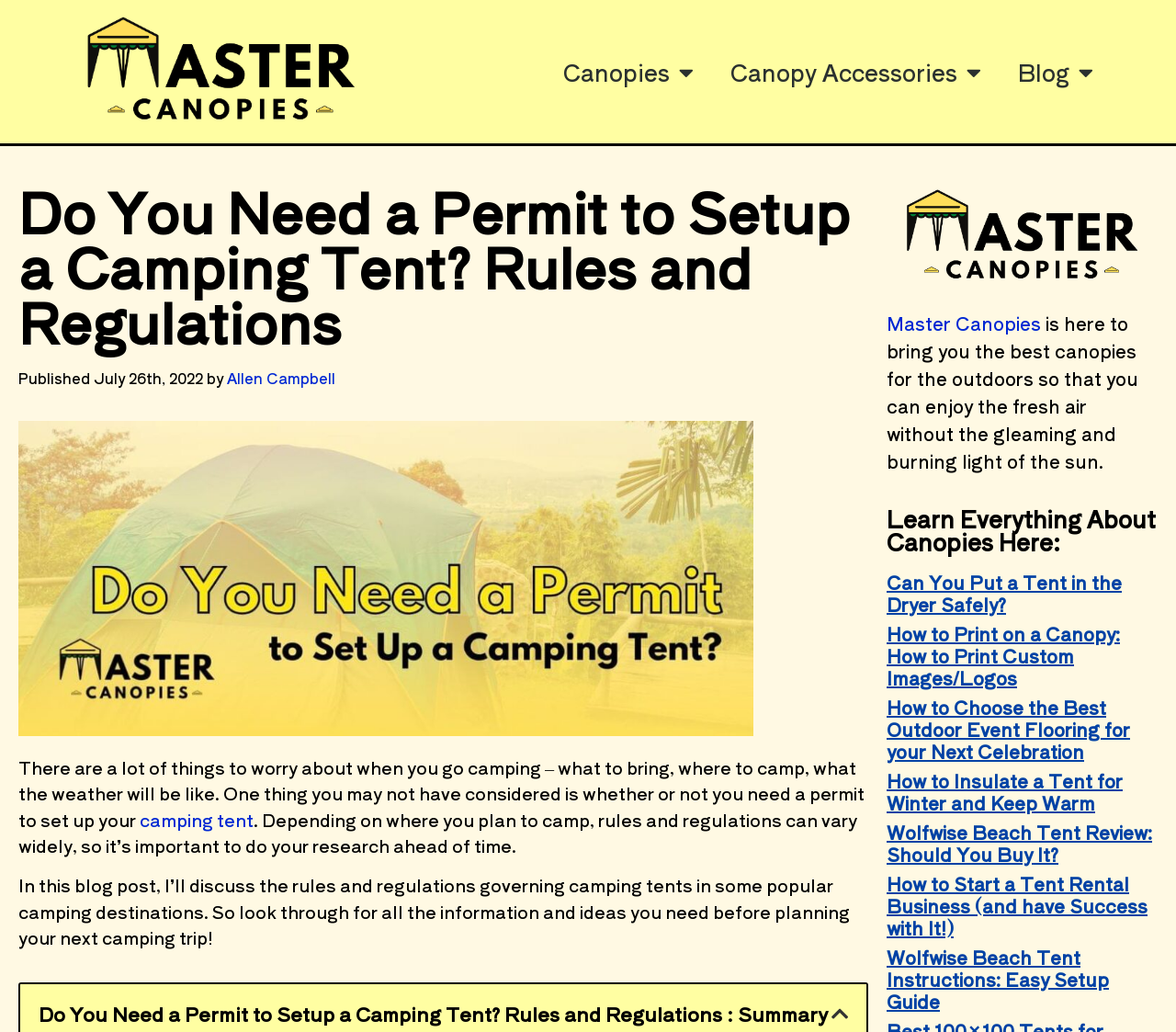Can you find the bounding box coordinates for the element to click on to achieve the instruction: "Read the blog post 'Do You Need a Permit to Setup a Camping Tent? Rules and Regulations'"?

[0.016, 0.178, 0.738, 0.338]